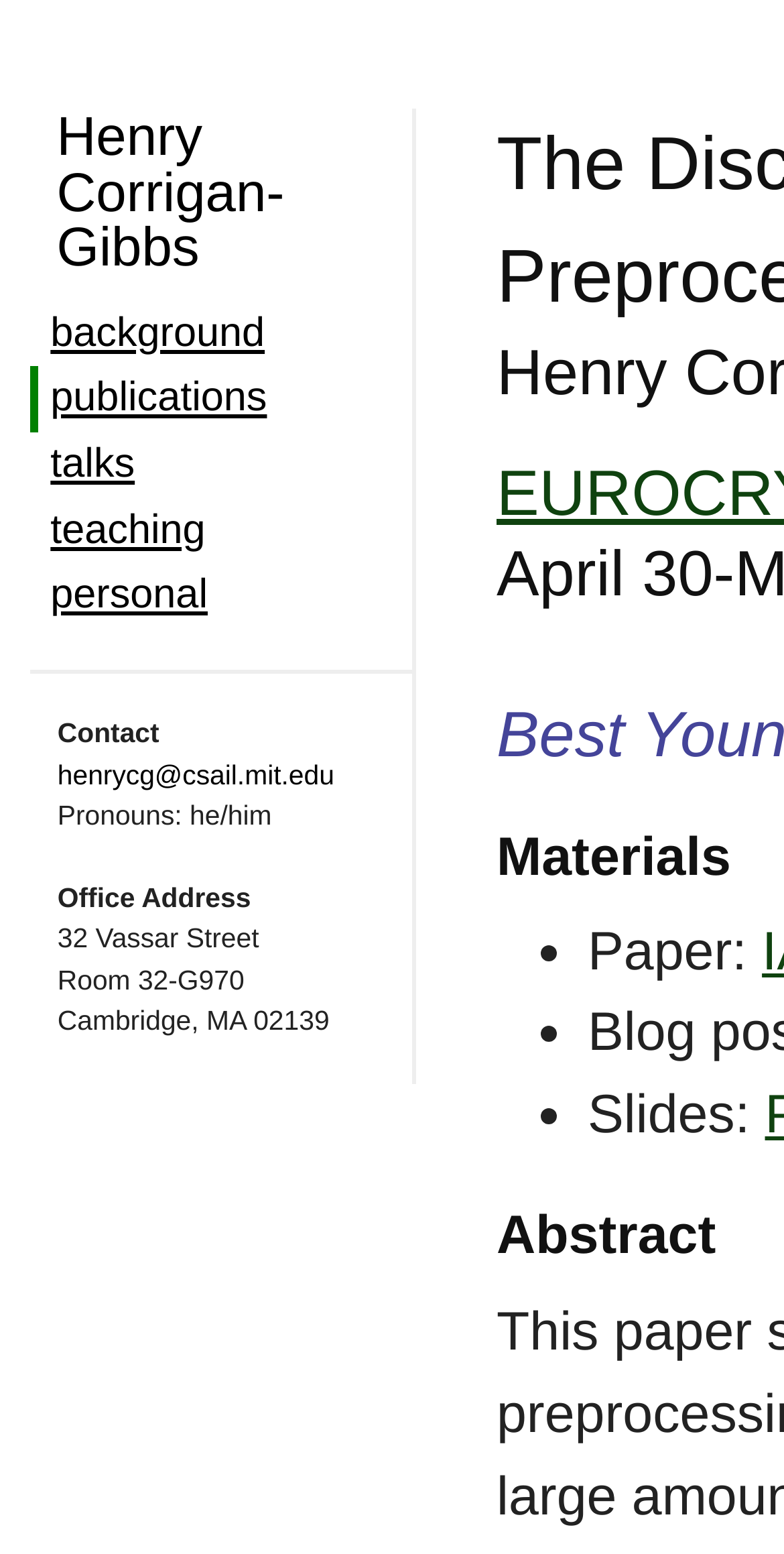Provide a comprehensive description of the webpage.

The webpage is about Henry Corrigan-Gibbs, with a focus on his academic and professional profile. At the top, there is a heading with his name, followed by a series of headings that categorize his work and interests, including background, publications, talks, teaching, and personal. Each of these headings is a link, suggesting that they lead to separate pages or sections with more information.

Below the headings, there is a section with contact information, including an email address and pronouns. The office address is listed, with the street address, room number, and city. 

On the right side of the page, there is a list with three bullet points, each containing a brief description. The first bullet point mentions a paper, the second is empty, and the third mentions slides. 

The overall structure of the page is simple and easy to navigate, with clear headings and concise text. The use of links and bullet points helps to organize the information and make it easy to scan.